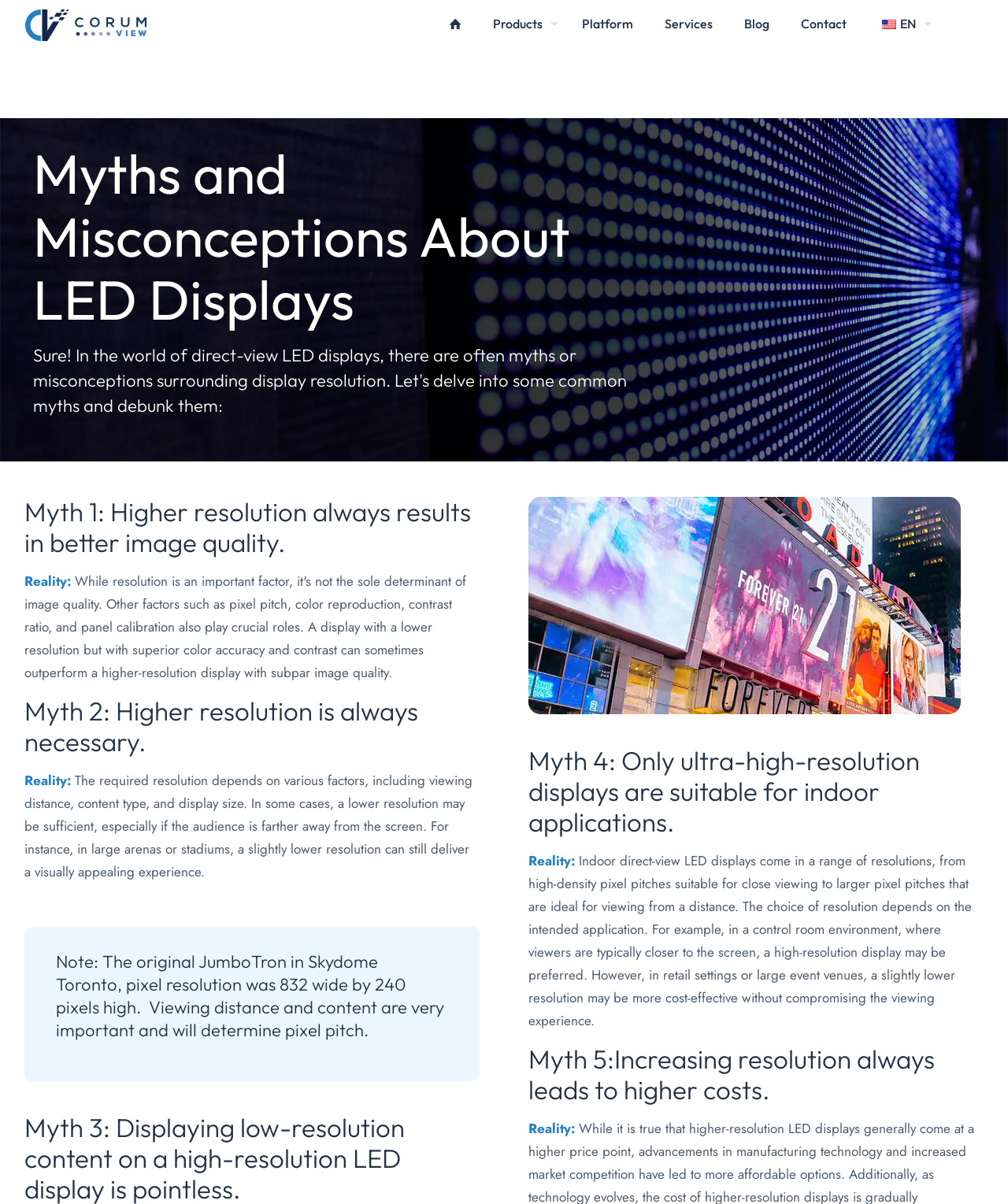Respond to the following query with just one word or a short phrase: 
What is the first myth mentioned in the article?

Higher resolution always results in better image quality